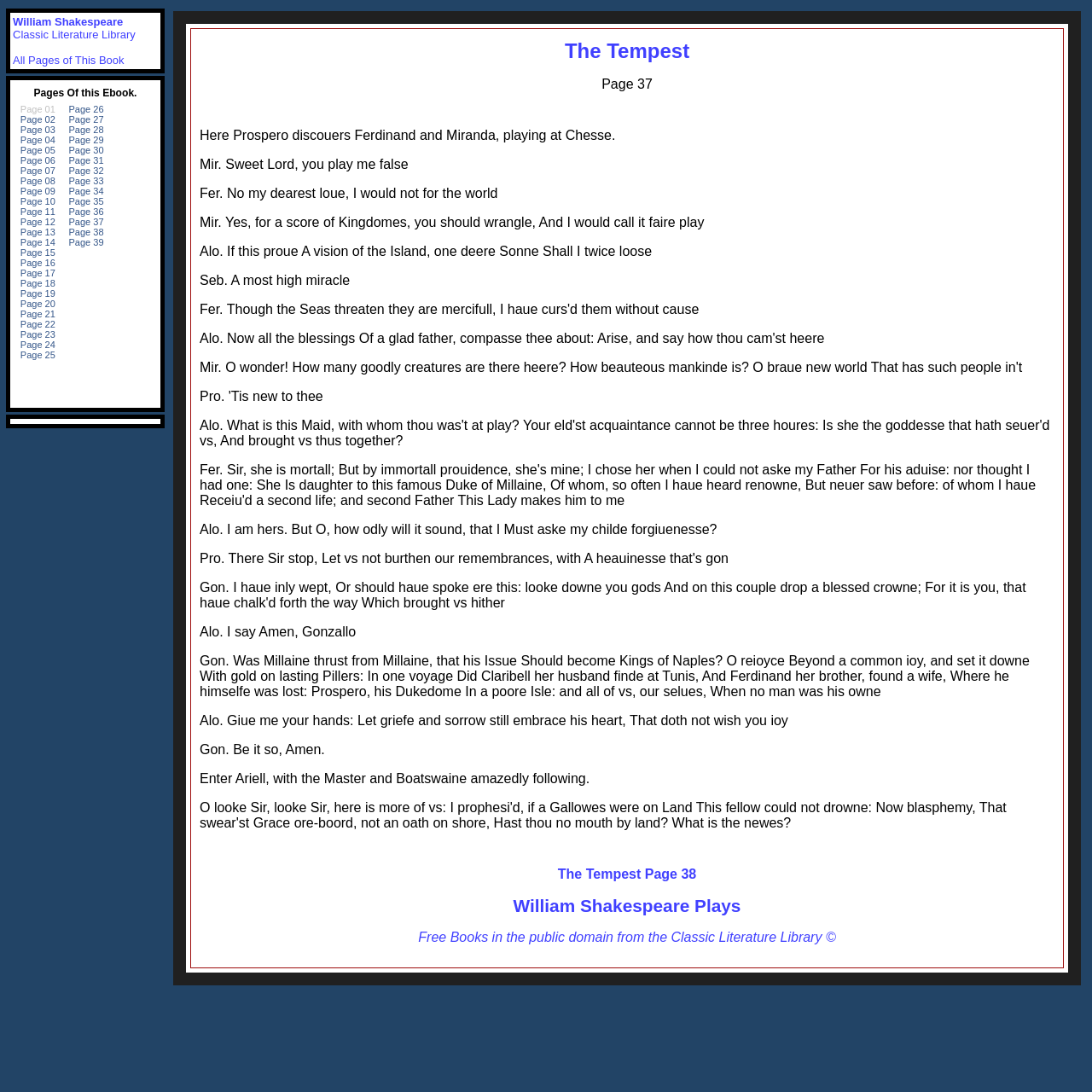Can you look at the image and give a comprehensive answer to the question:
What are Ferdinand and Miranda doing?

The question can be answered by reading the StaticText element 'Here Prospero discouers Ferdinand and Miranda, playing at Chesse.' which describes the scene where Ferdinand and Miranda are playing chess.